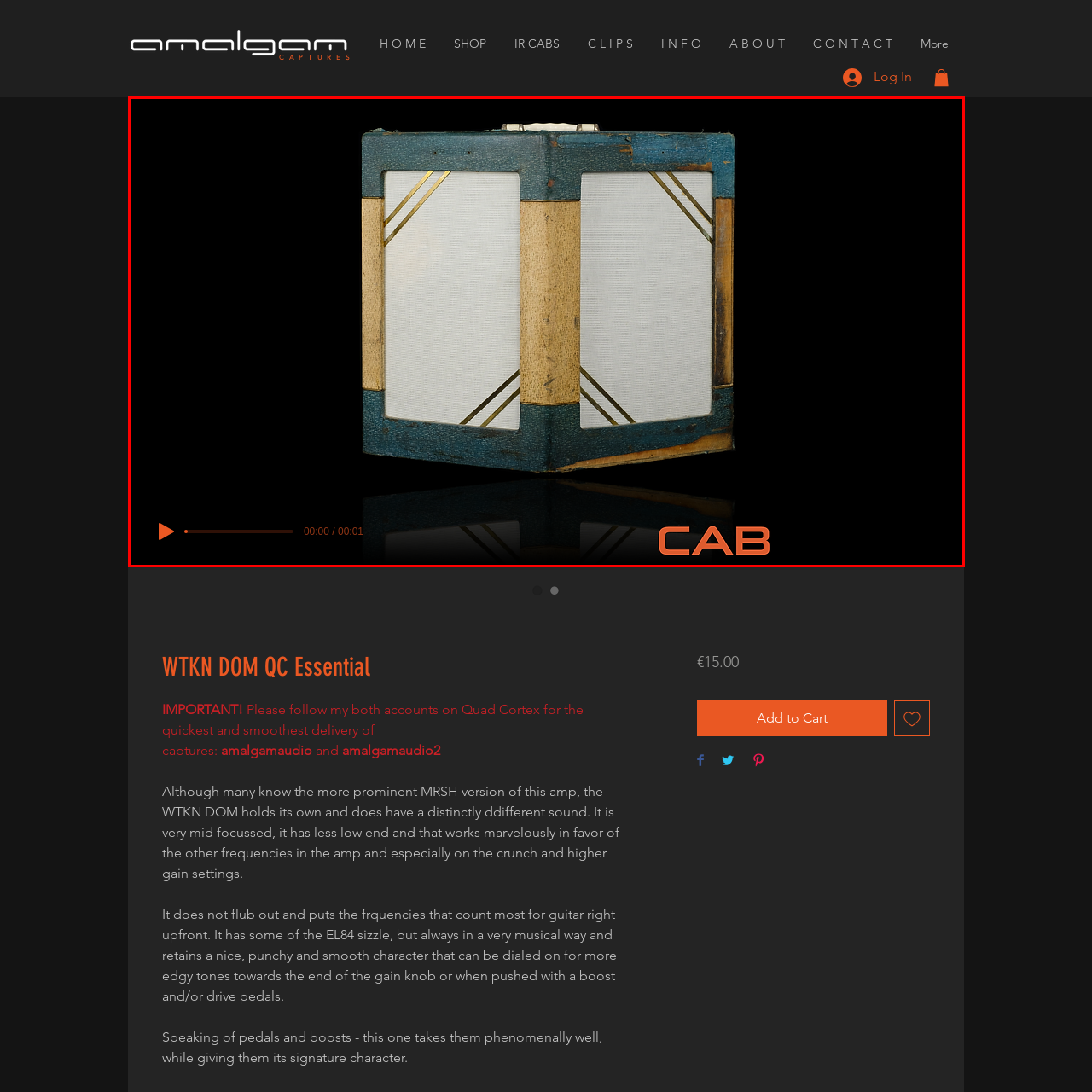Inspect the section highlighted in the red box, What does the abbreviation 'CAB' likely stand for? 
Answer using a single word or phrase.

Cabinet